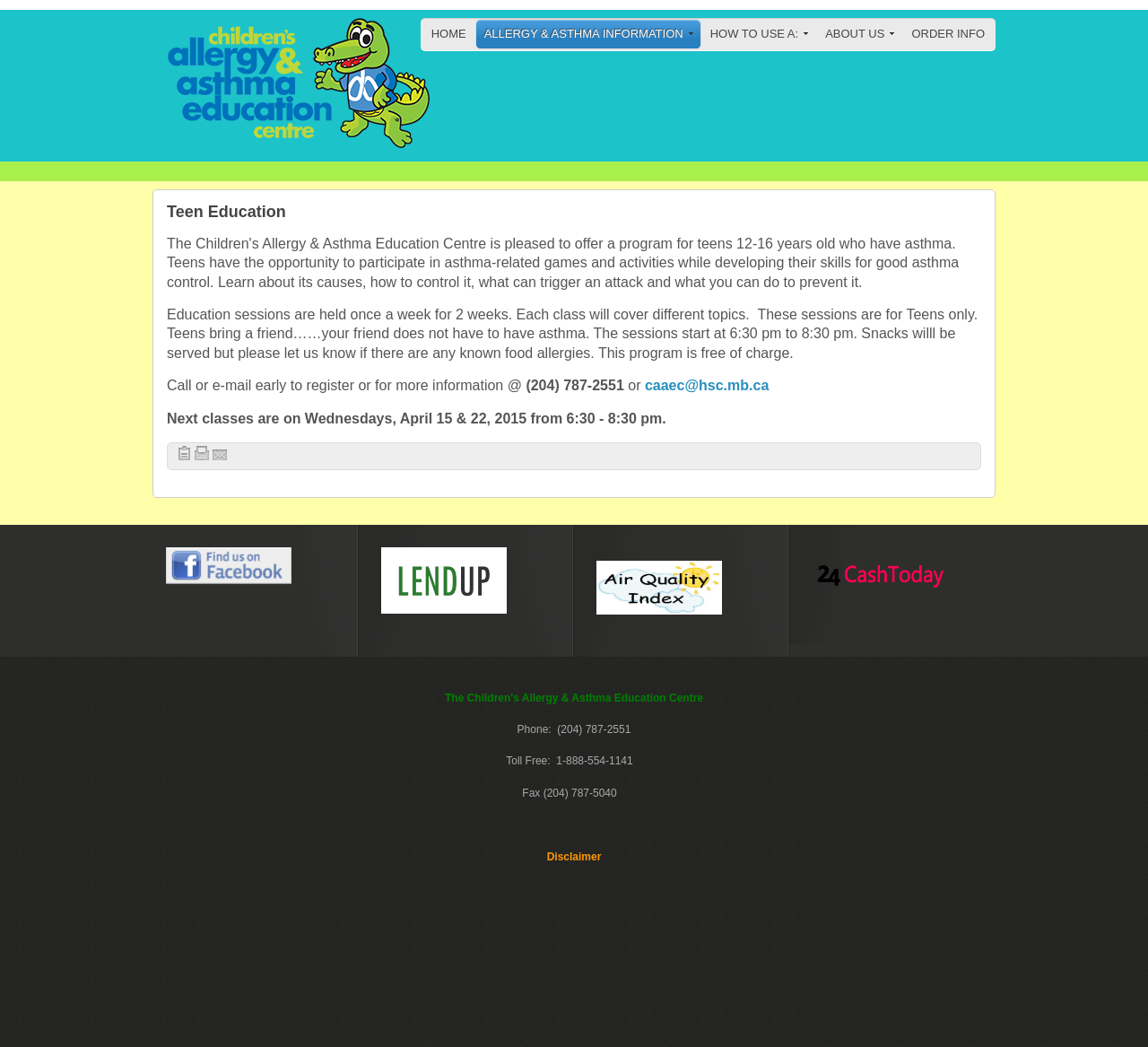Find the bounding box coordinates of the element to click in order to complete the given instruction: "Click HOME."

[0.368, 0.018, 0.414, 0.047]